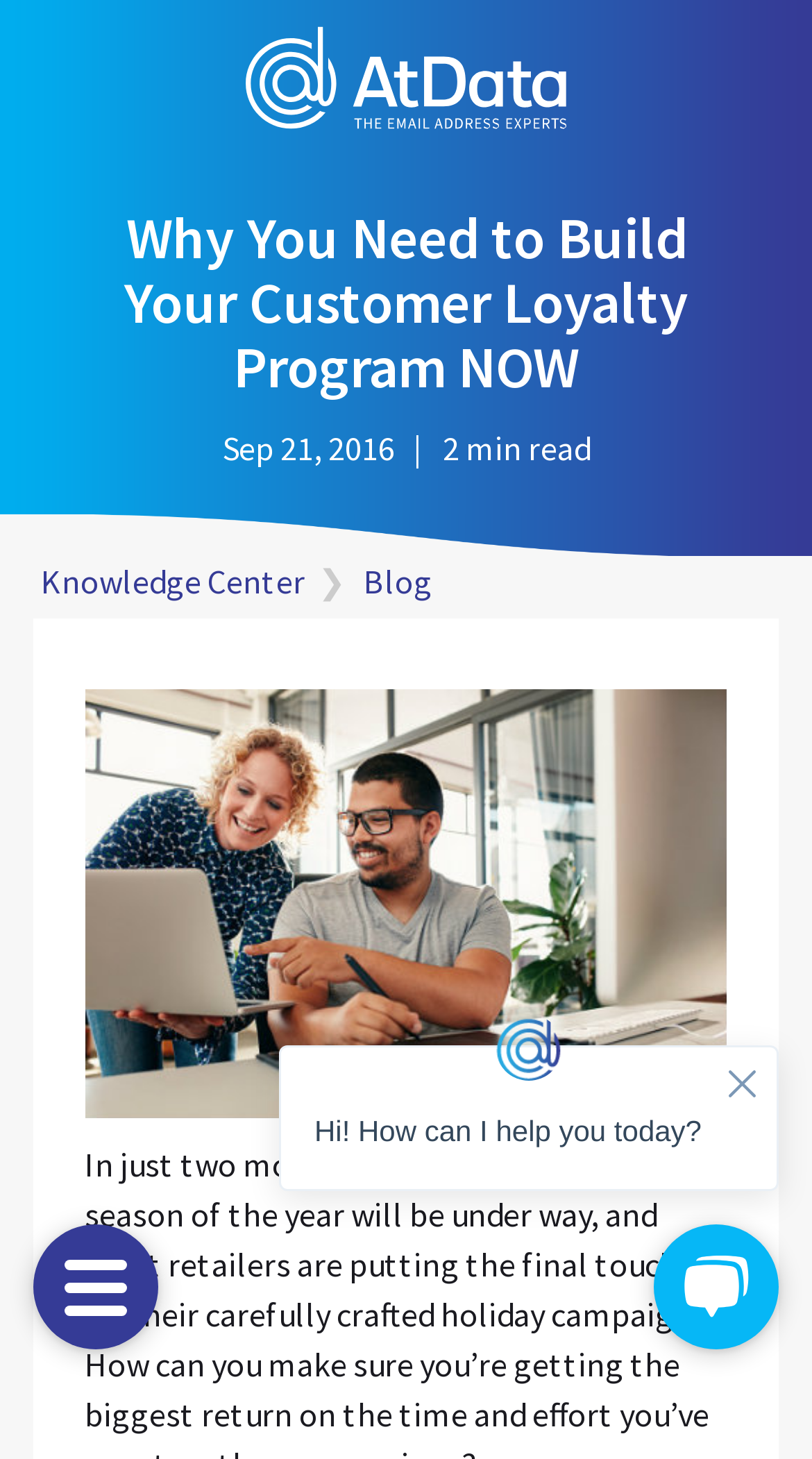What is the topic of the blog post?
Please provide a single word or phrase as your answer based on the screenshot.

Customer Loyalty Program